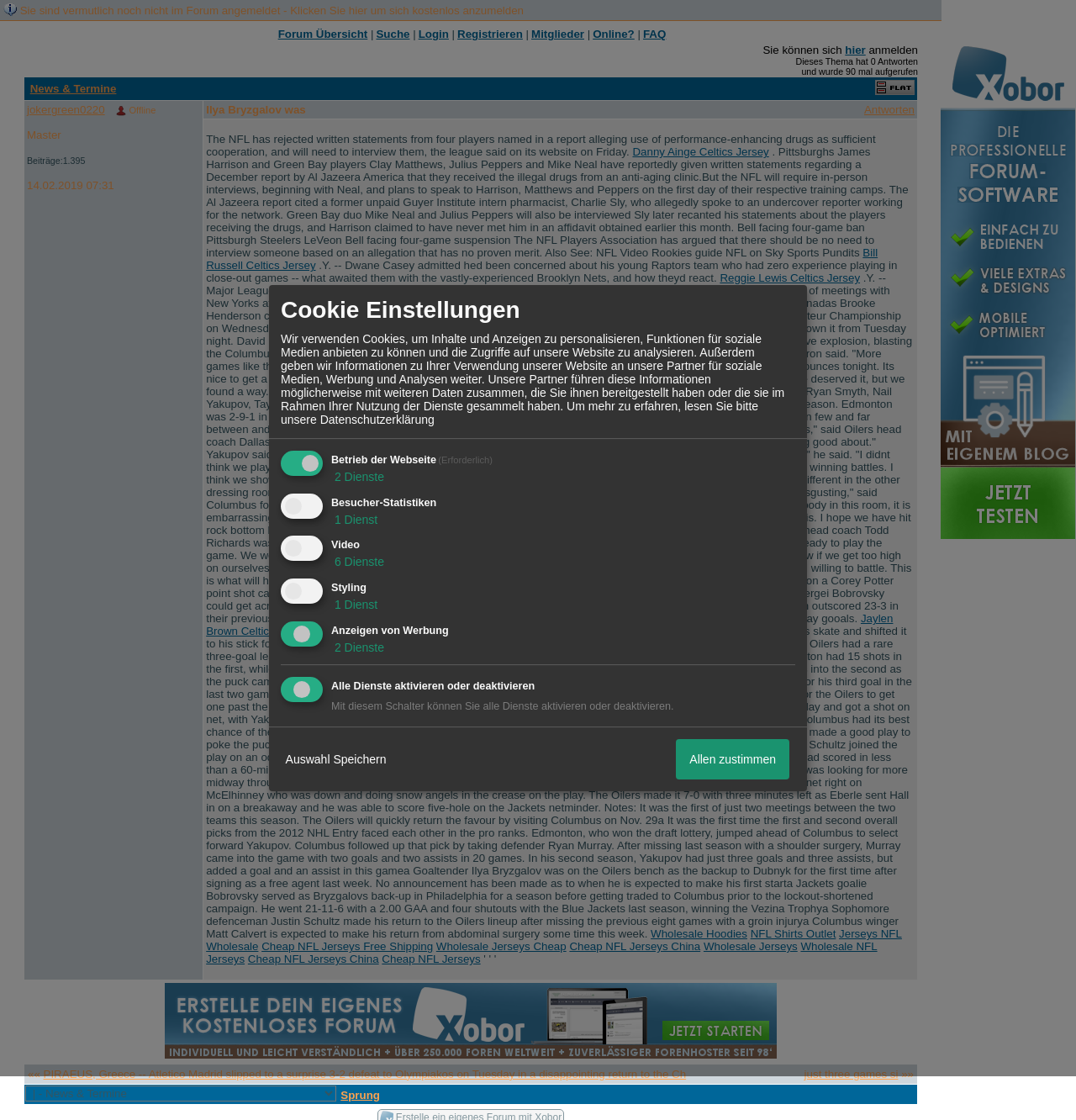Could you indicate the bounding box coordinates of the region to click in order to complete this instruction: "Click on the 'Login' link".

[0.389, 0.025, 0.417, 0.036]